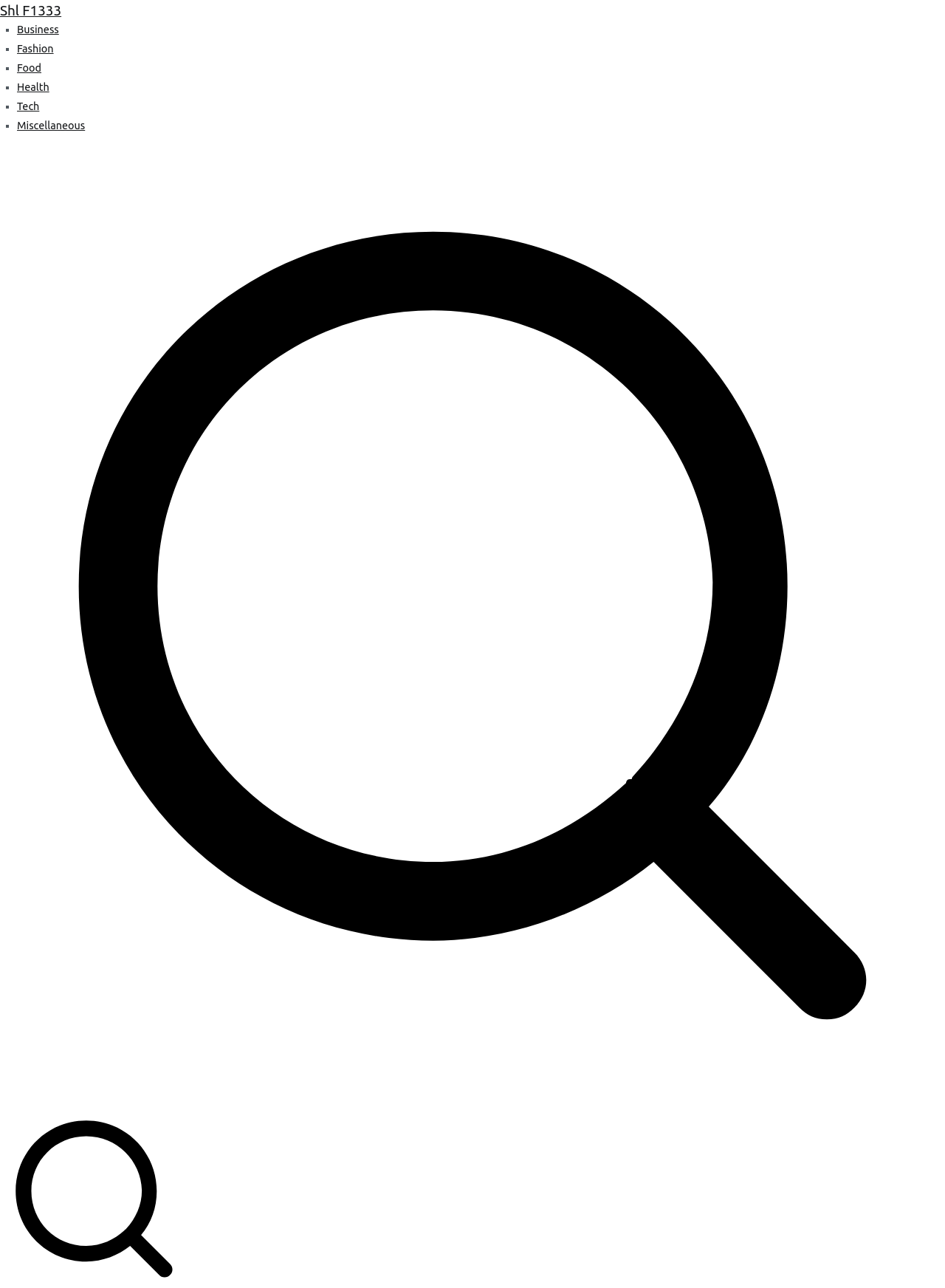Is there an image on the webpage?
Refer to the image and provide a one-word or short phrase answer.

Yes